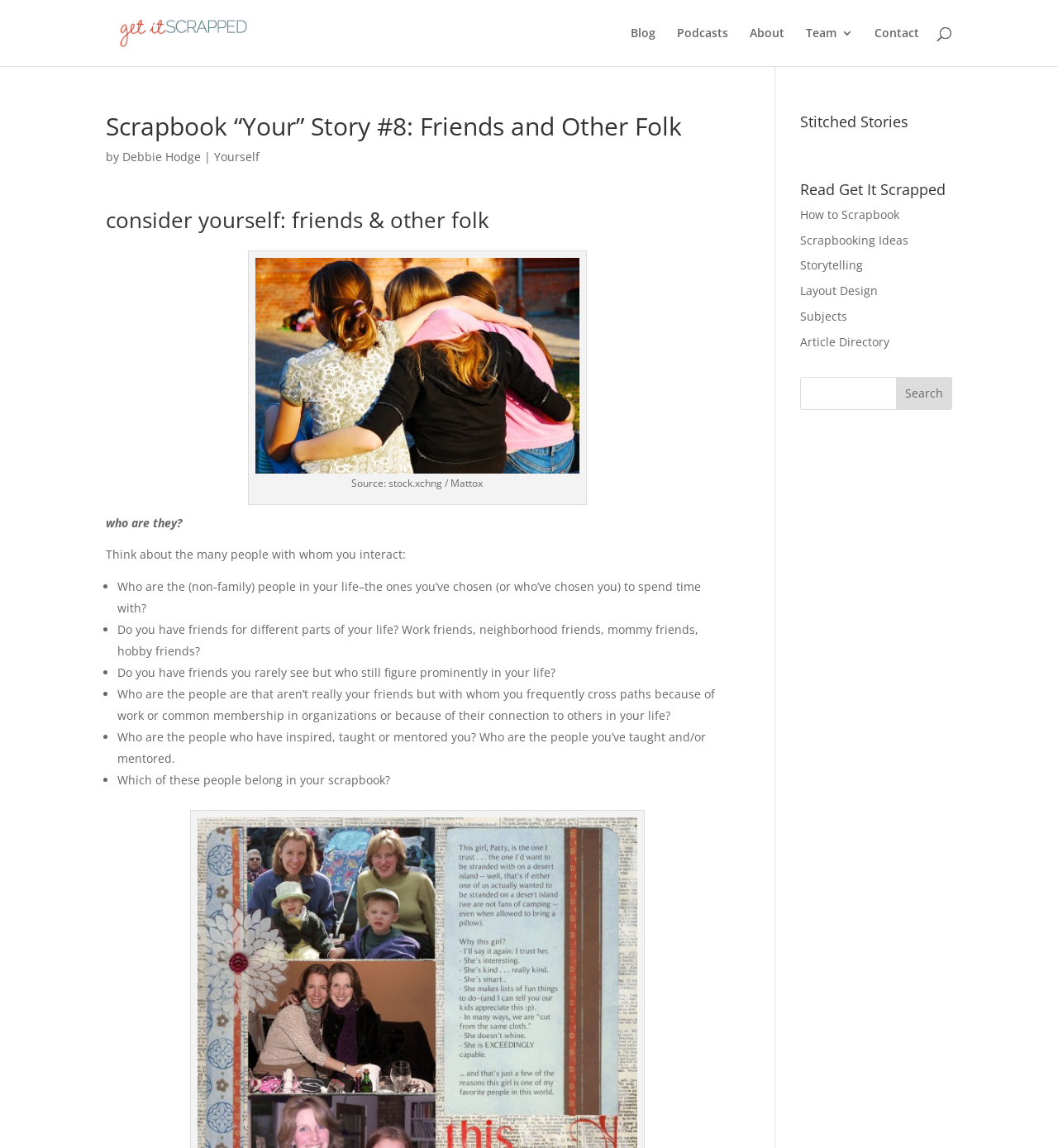Please predict the bounding box coordinates (top-left x, top-left y, bottom-right x, bottom-right y) for the UI element in the screenshot that fits the description: Team

[0.762, 0.024, 0.806, 0.058]